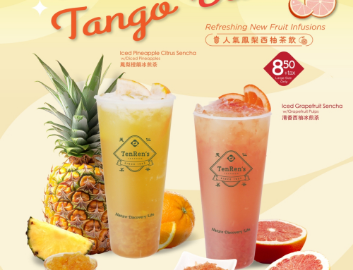Offer a detailed narrative of the scene shown in the image.

The image features a vibrant advertisement for Ten Ren's refreshing new fruit infusions, highlighting two delightful drinks: the Iced Pineapple Citrus Sencha and the Iced Grapefruit Sencha. Set against a bright, eye-catching background, the drinks are presented in tall, clear cups filled with ice, showcasing the enticing colors of the beverages—golden yellow for the pineapple and a soft pink for the grapefruit. 

Adjacent to the drinks, fresh pineapple and grapefruit slices are artistically arranged, adding a tropical aesthetic. The title "Tropical Tango" is prominently displayed at the top, accompanied by the tagline "Refreshing New Fruit Infusions." Pricing for the drinks is indicated as 8.50, suggesting accessibility and inviting customers to indulge in these flavorful options. The overall design communicates a refreshing and enjoyable experience, perfect for those looking to savor fruity tea beverages.